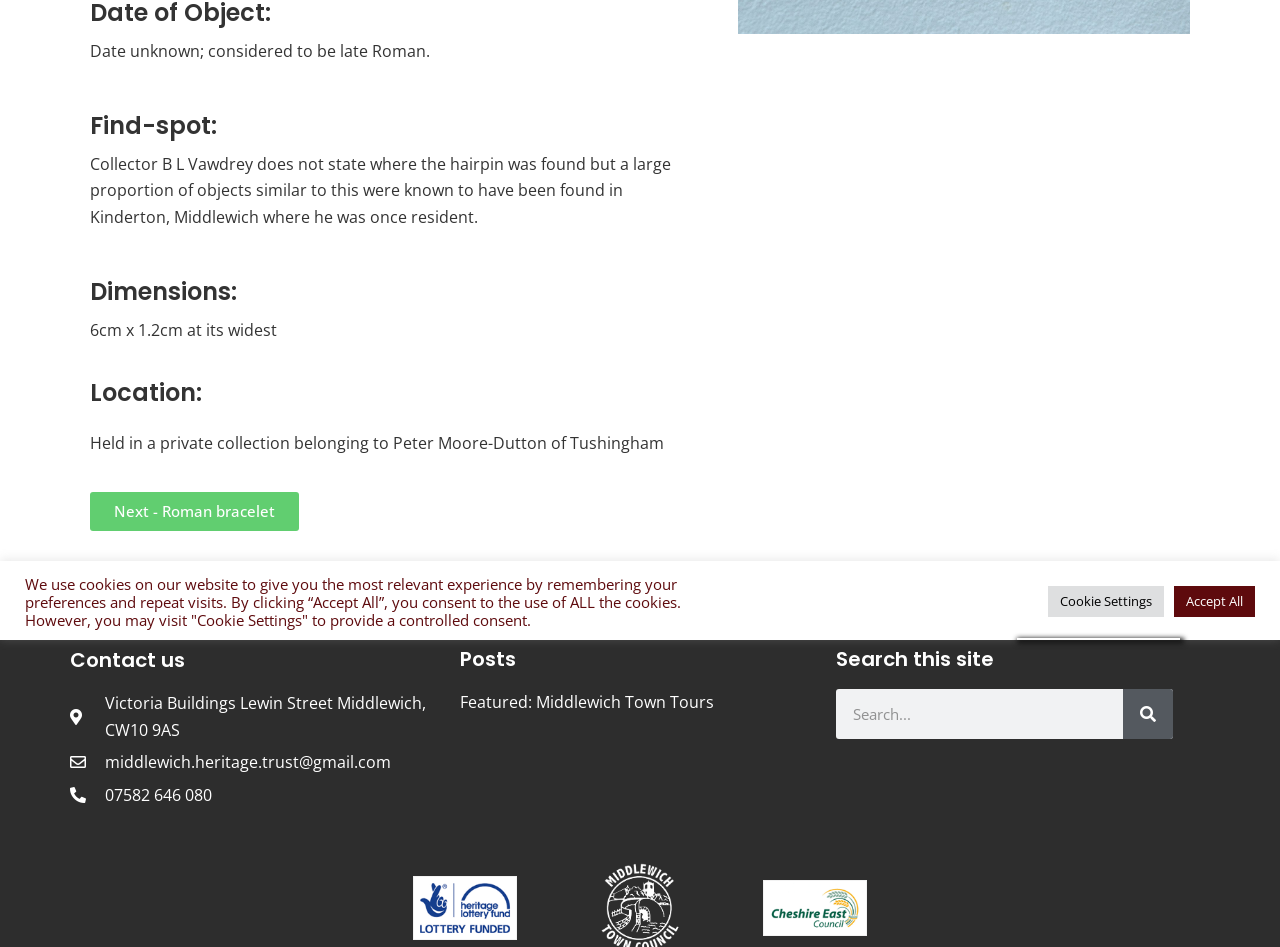Predict the bounding box for the UI component with the following description: "07582 646 080".

[0.055, 0.825, 0.334, 0.853]